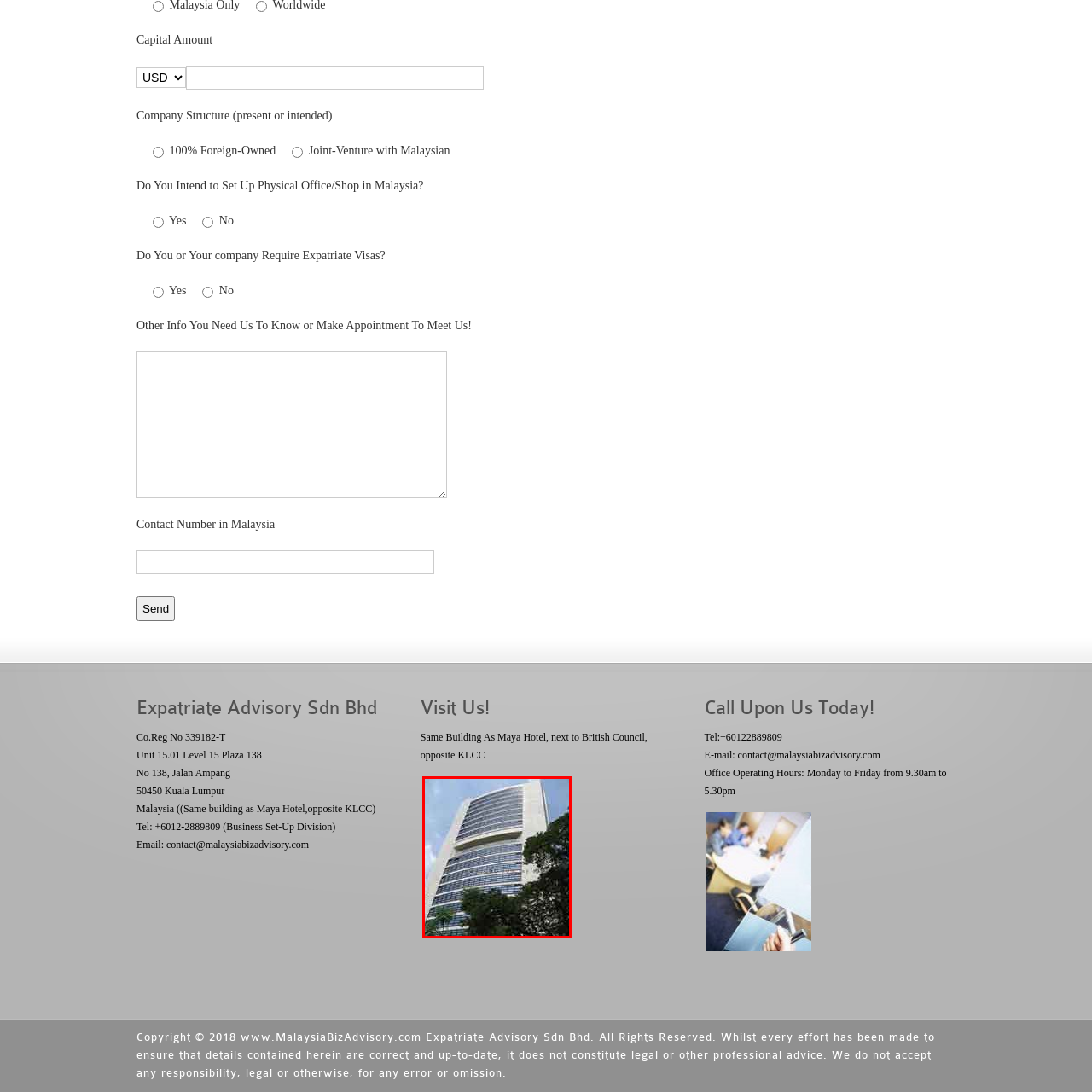Inspect the image within the red box and provide a detailed and thorough answer to the following question: What is added to the urban landscape in the foreground?

In the foreground, lush greenery enhances the scene, adding a touch of nature to the urban landscape, which provides a contrast to the modern, high-rise building.